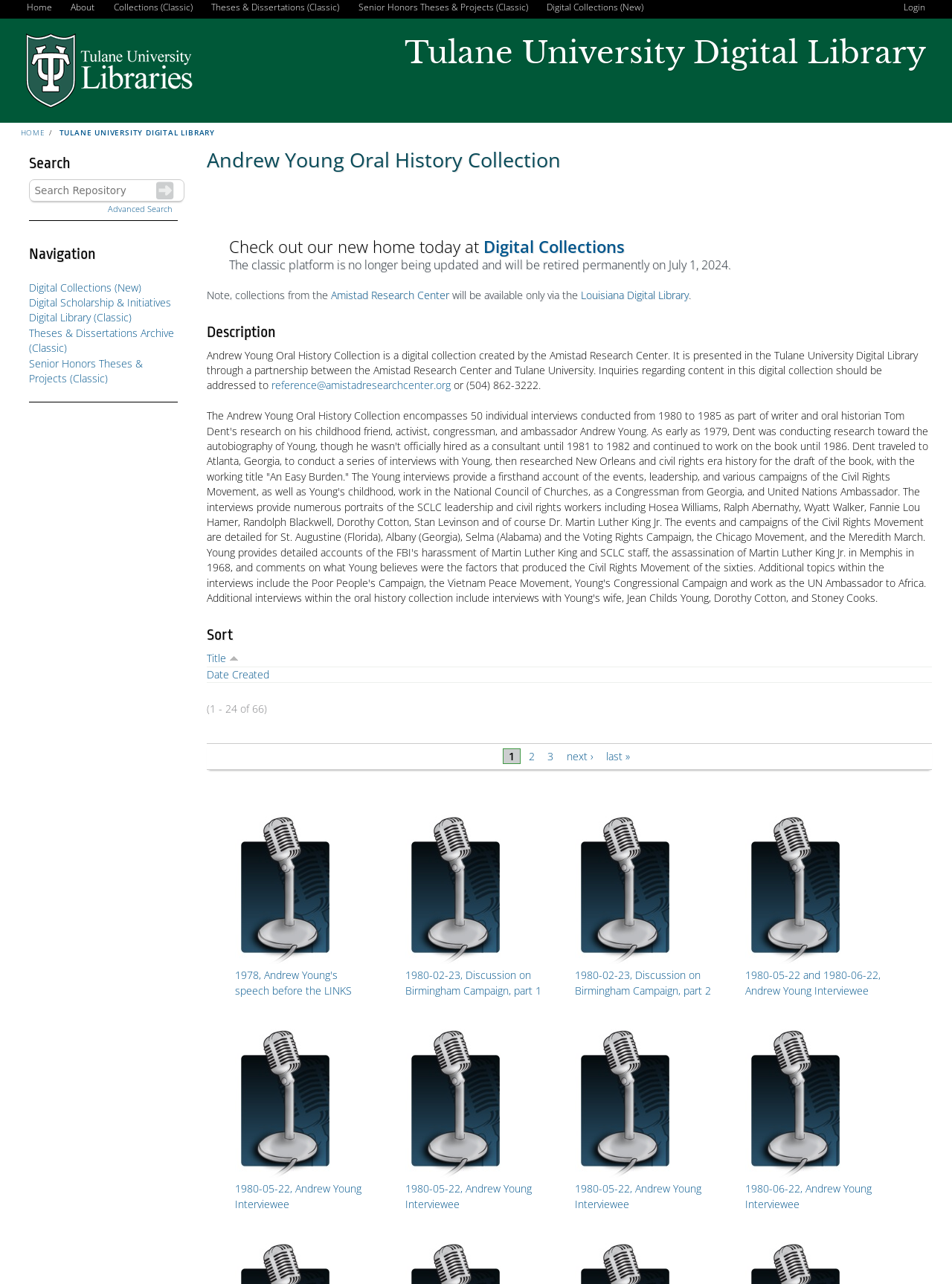Given the element description, predict the bounding box coordinates in the format (top-left x, top-left y, bottom-right x, bottom-right y), using floating point numbers between 0 and 1: Abbots Ripton Parish Council

None